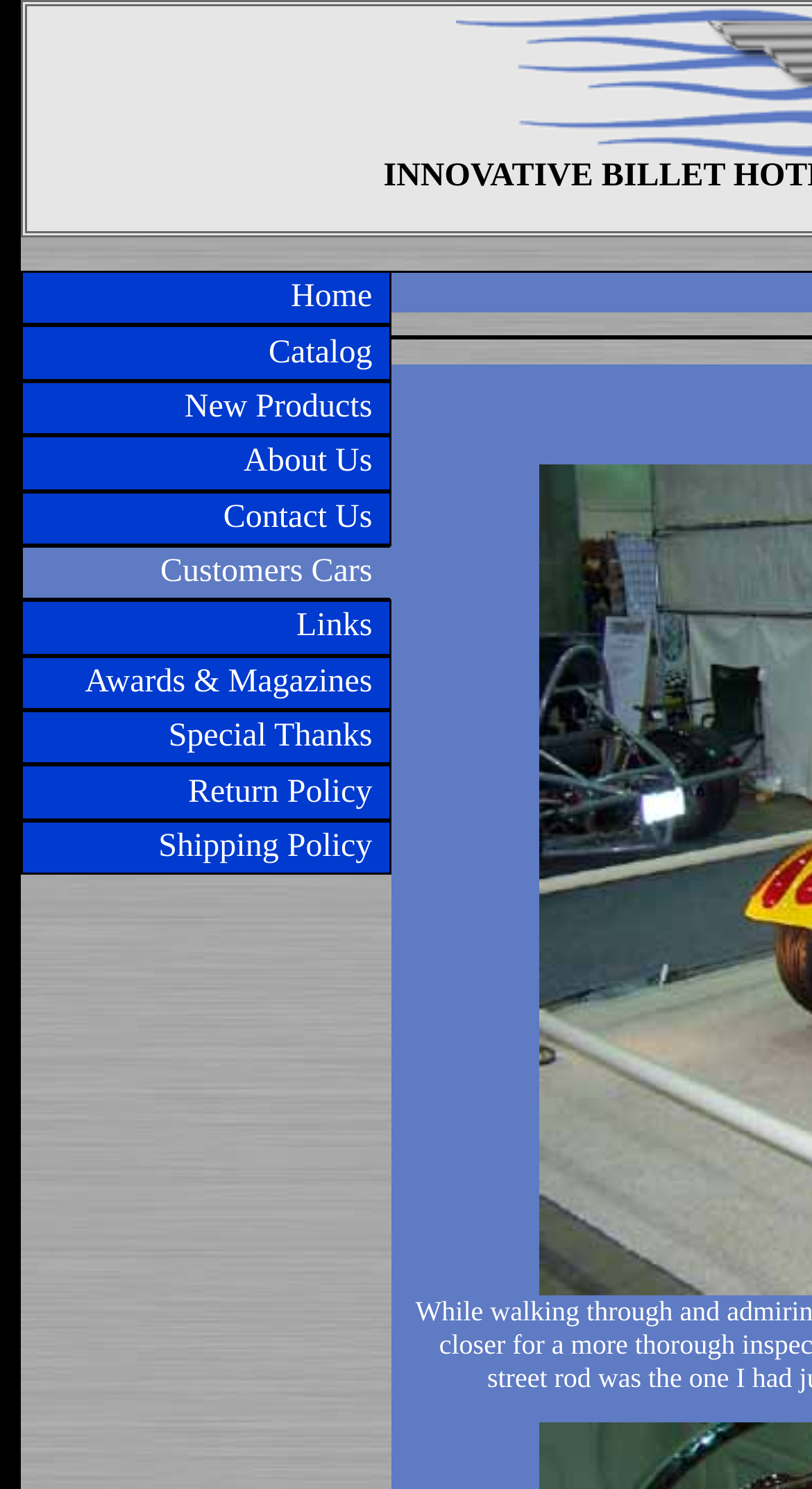Based on the description "Hustle Culture", find the bounding box of the specified UI element.

None